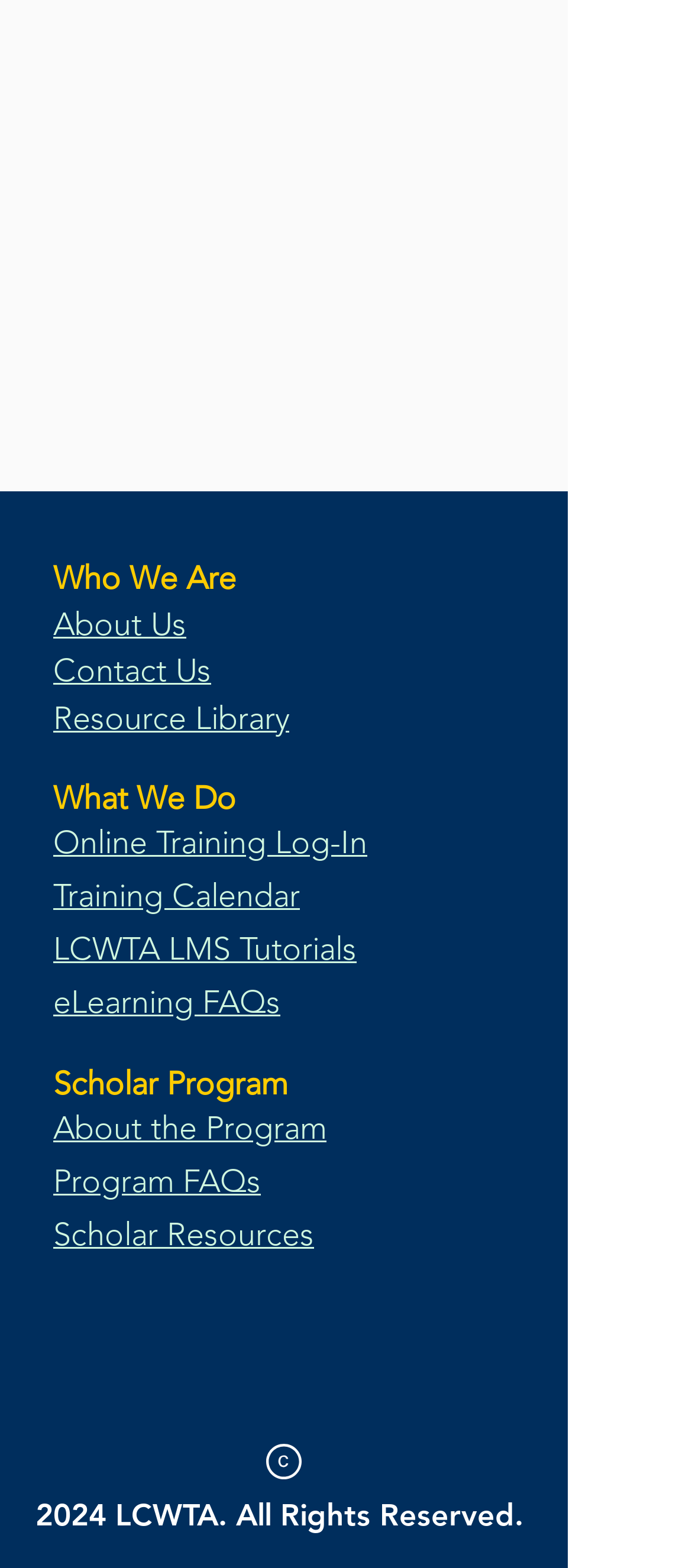What is the first heading on the webpage?
Answer the question with a single word or phrase by looking at the picture.

Who We Are